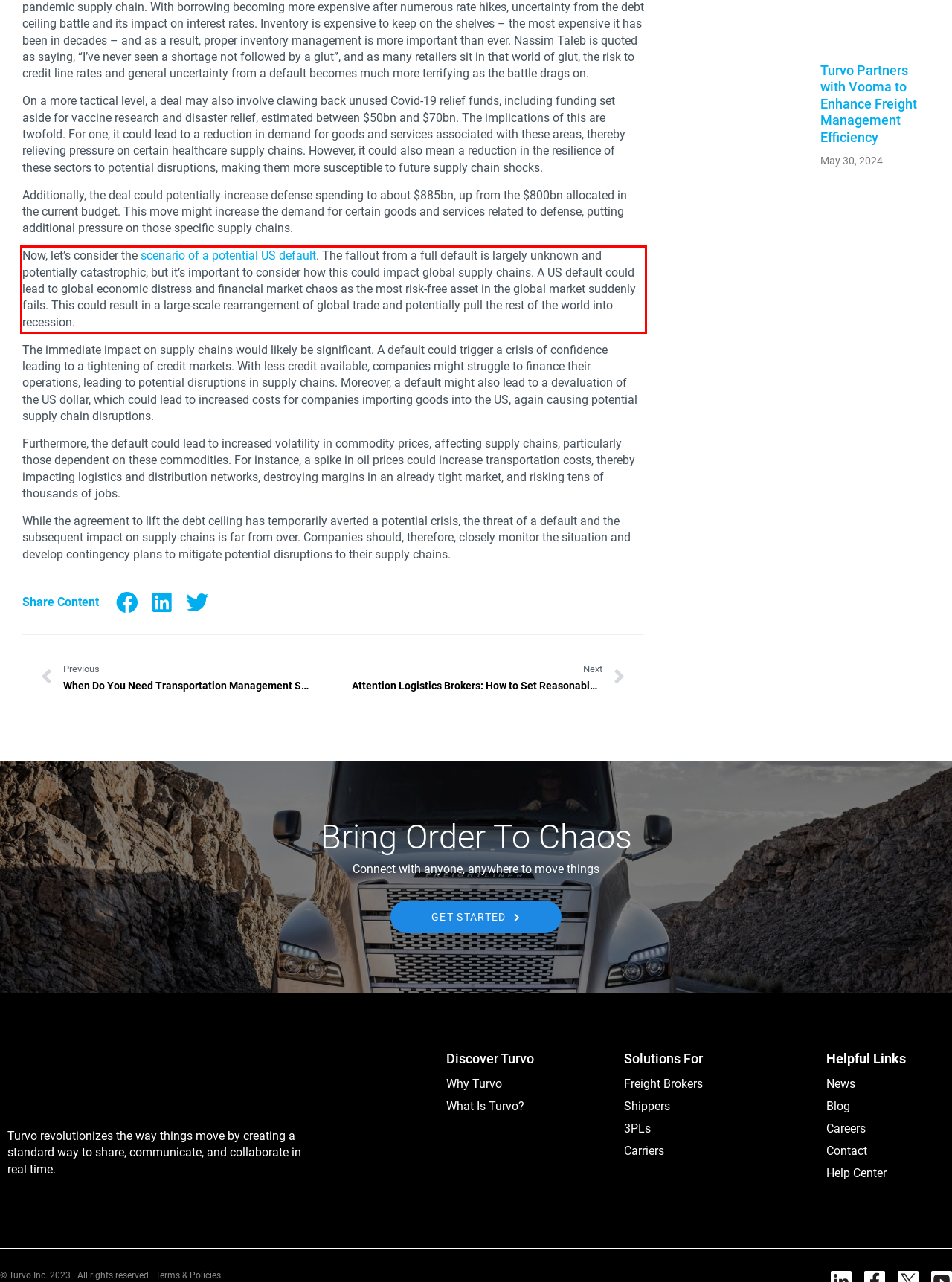Review the webpage screenshot provided, and perform OCR to extract the text from the red bounding box.

Now, let’s consider the scenario of a potential US default. The fallout from a full default is largely unknown and potentially catastrophic, but it’s important to consider how this could impact global supply chains. A US default could lead to global economic distress and financial market chaos as the most risk-free asset in the global market suddenly fails. This could result in a large-scale rearrangement of global trade and potentially pull the rest of the world into recession.